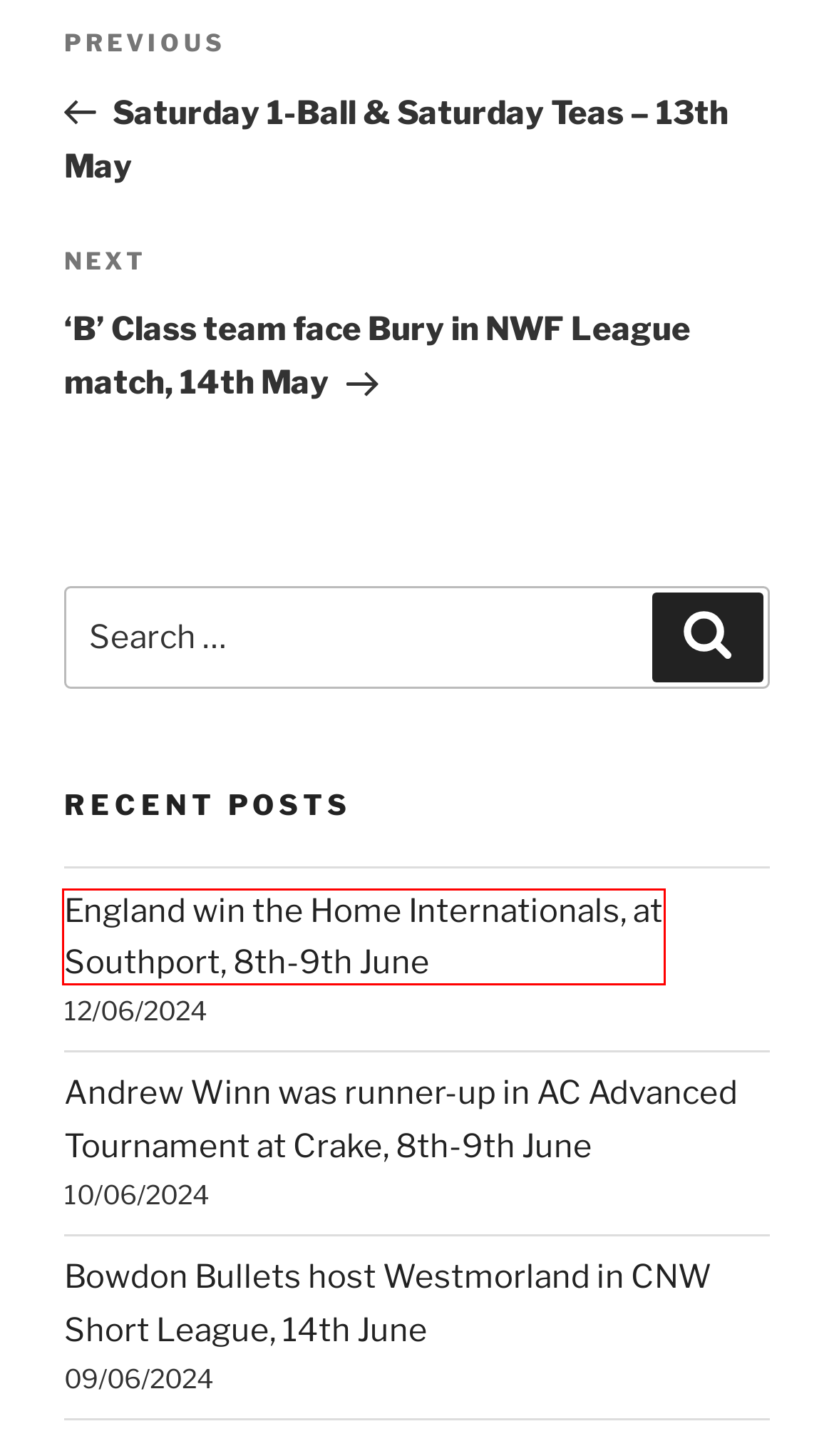Review the webpage screenshot and focus on the UI element within the red bounding box. Select the best-matching webpage description for the new webpage that follows after clicking the highlighted element. Here are the candidates:
A. Saturday 1-Ball & Saturday Teas – 13th May – Bowdon Croquet Club
B. Bowdon Bullets host Westmorland in CNW Short League, 14th June – Bowdon Croquet Club
C. johnlucas25 – Bowdon Croquet Club
D. Bowdon Croquet Club – St Mary's Road, Bowdon, Altrincham, Cheshire, WA14 2PL
E. Blog Tool, Publishing Platform, and CMS – WordPress.org English (UK)
F. England win the Home Internationals, at Southport, 8th-9th June – Bowdon Croquet Club
G. ‘B’ Class team face Bury in NWF League match, 14th May – Bowdon Croquet Club
H. Andrew Winn was runner-up in AC Advanced Tournament at Crake, 8th-9th June – Bowdon Croquet Club

F